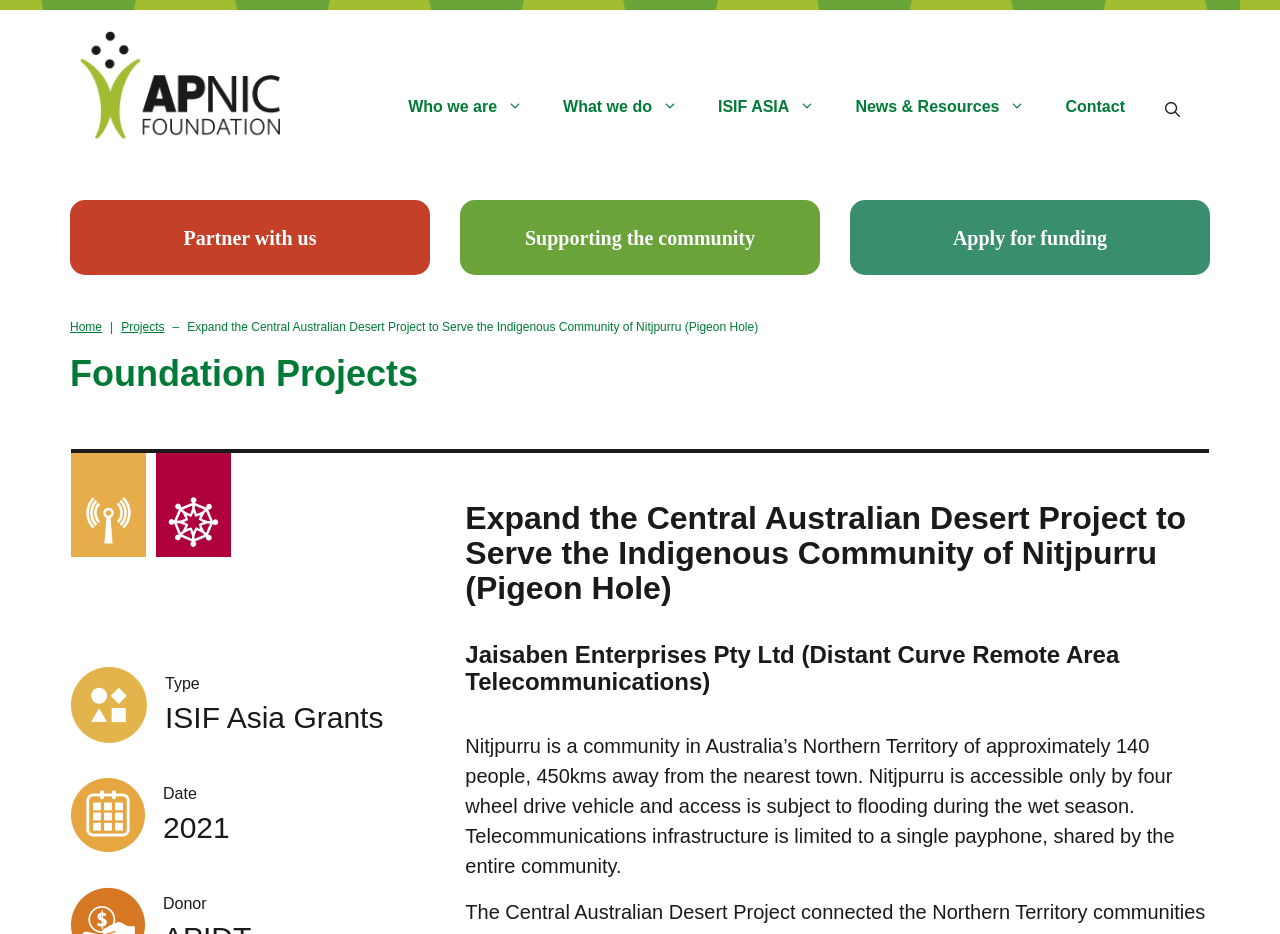What is the year mentioned on this page?
Refer to the image and offer an in-depth and detailed answer to the question.

I looked at the text elements on the page and found the year '2021' mentioned near the 'Date' text. This year is likely related to the project or funding mentioned on the page.